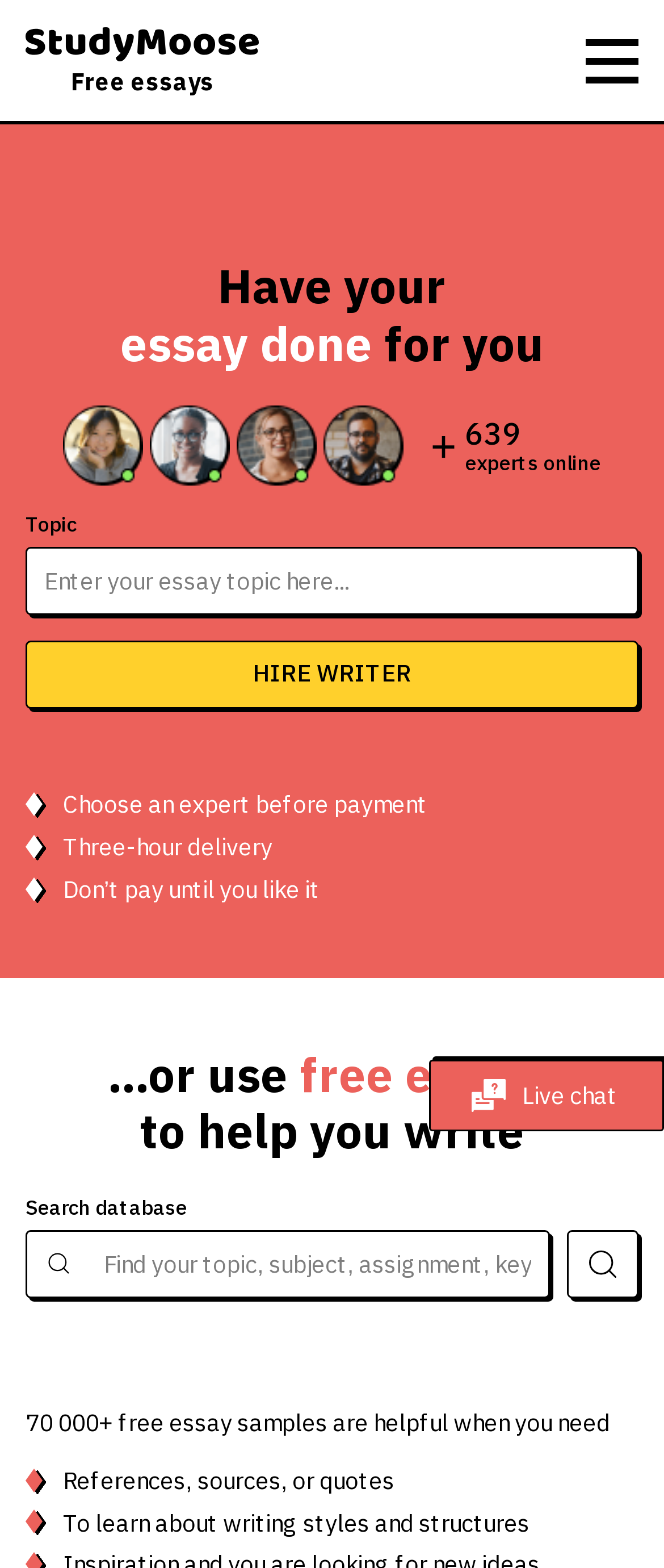Generate an in-depth caption that captures all aspects of the webpage.

The webpage is a platform for students to find free essays and get essay ideas. At the top, there is a logo of StudyMoose.com, accompanied by a link to the website. Below the logo, there is a prominent section with a call-to-action, encouraging users to have their essays done for them. This section includes a textbox to enter an essay topic, a "HIRE WRITER" link, and several images of users online.

To the right of this section, there are some statistics displayed, including the number of experts online (639) and a "+" symbol. Below this, there are three sections highlighting the benefits of using the service, including choosing an expert before payment, three-hour delivery, and not paying until the user is satisfied.

Further down the page, there is a section that allows users to search for free essays by topic, subject, or keyword. This section includes a textbox, a search button, and an image. Below this, there is a heading that explains how free essay samples can be helpful, followed by a list of two benefits, including using references, sources, or quotes, and learning about writing styles and structures. Each benefit is accompanied by a list item image.

At the bottom right of the page, there is a live chat option, accompanied by an image. Overall, the webpage is designed to provide students with a convenient way to find free essays and get essay ideas, while also promoting the services of StudyMoose.com.